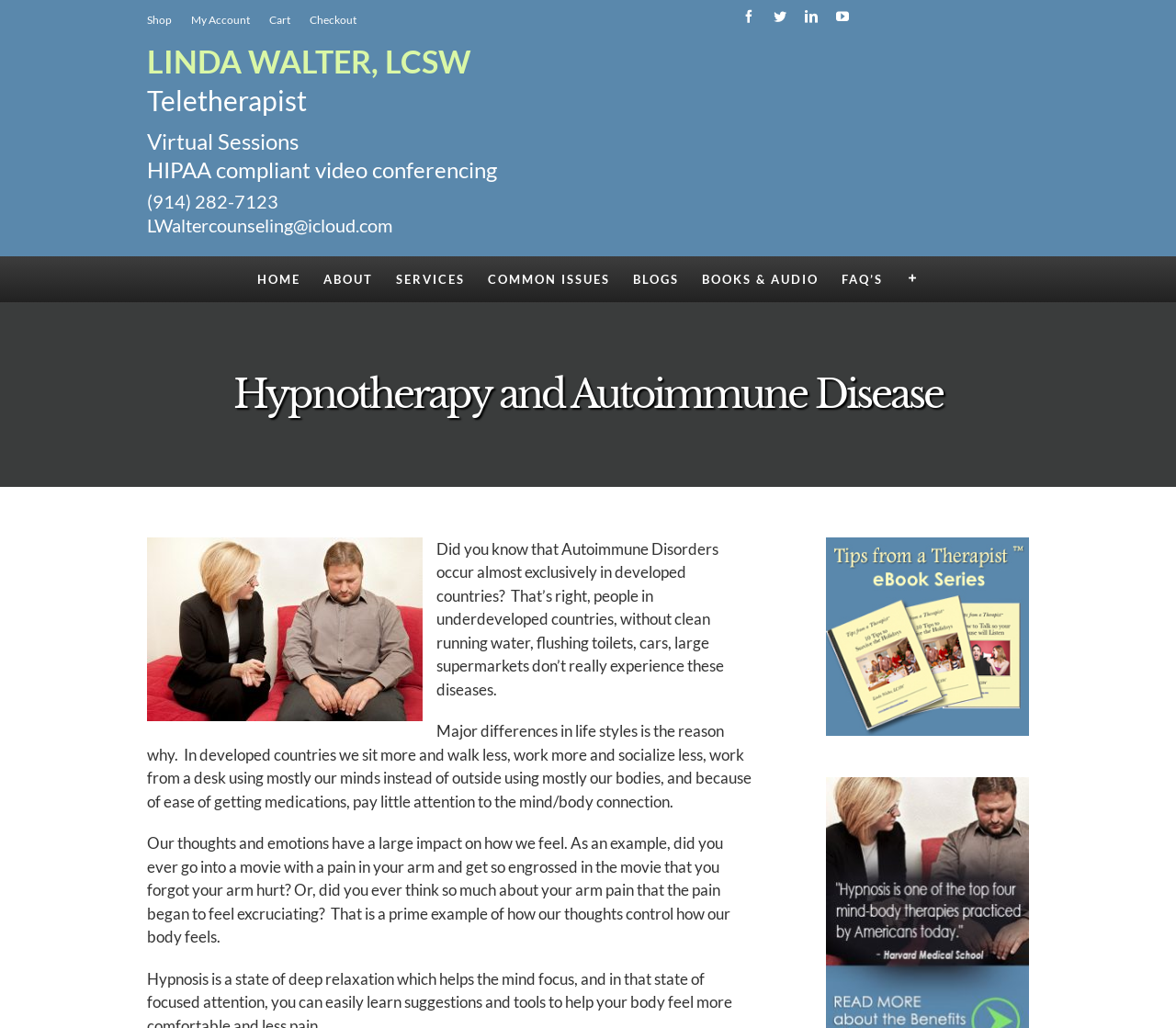What is the difference in lifestyle between developed and underdeveloped countries?
Based on the screenshot, answer the question with a single word or phrase.

Sitting more, walking less